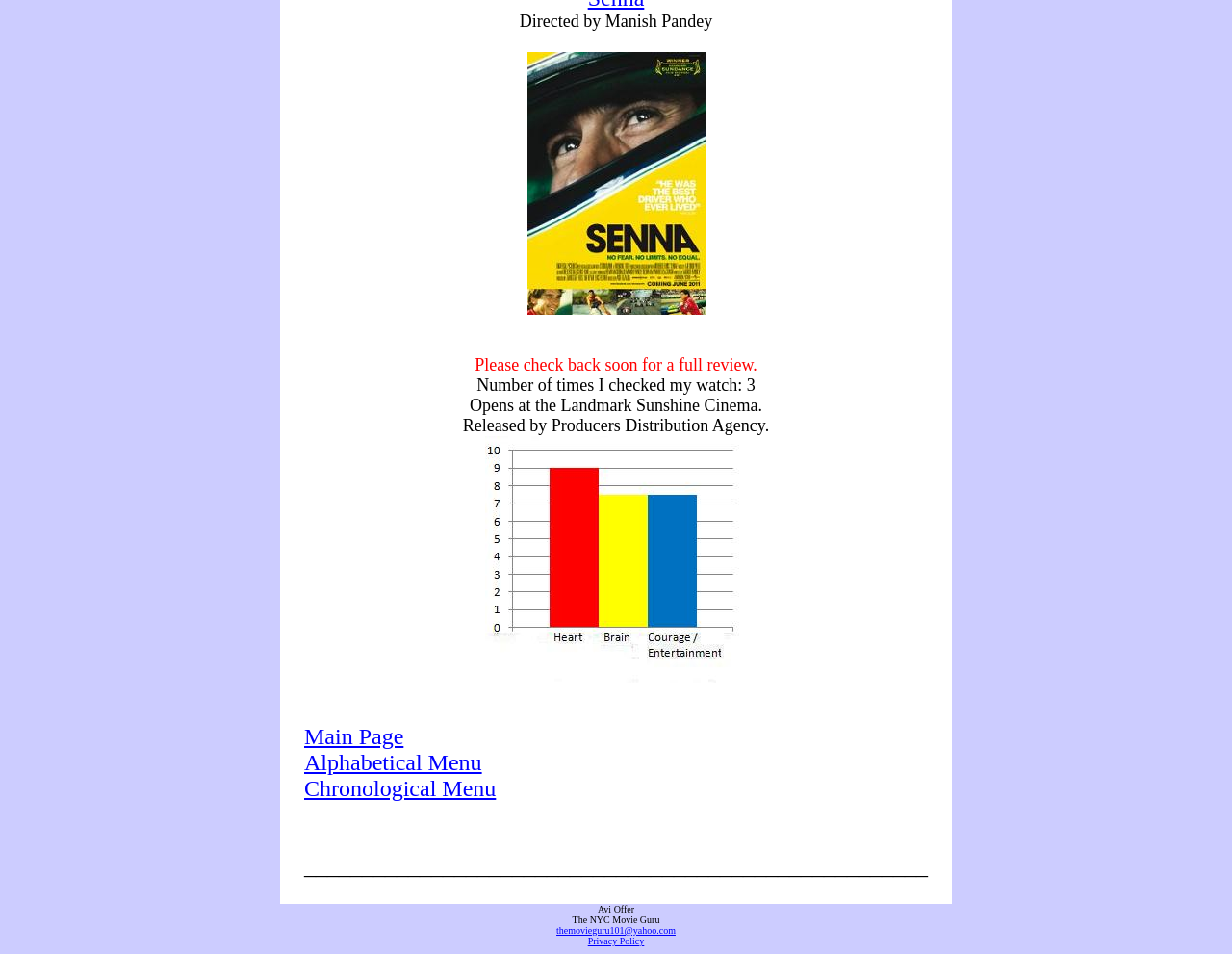Based on the element description "Chronological Menu", predict the bounding box coordinates of the UI element.

[0.247, 0.813, 0.403, 0.84]